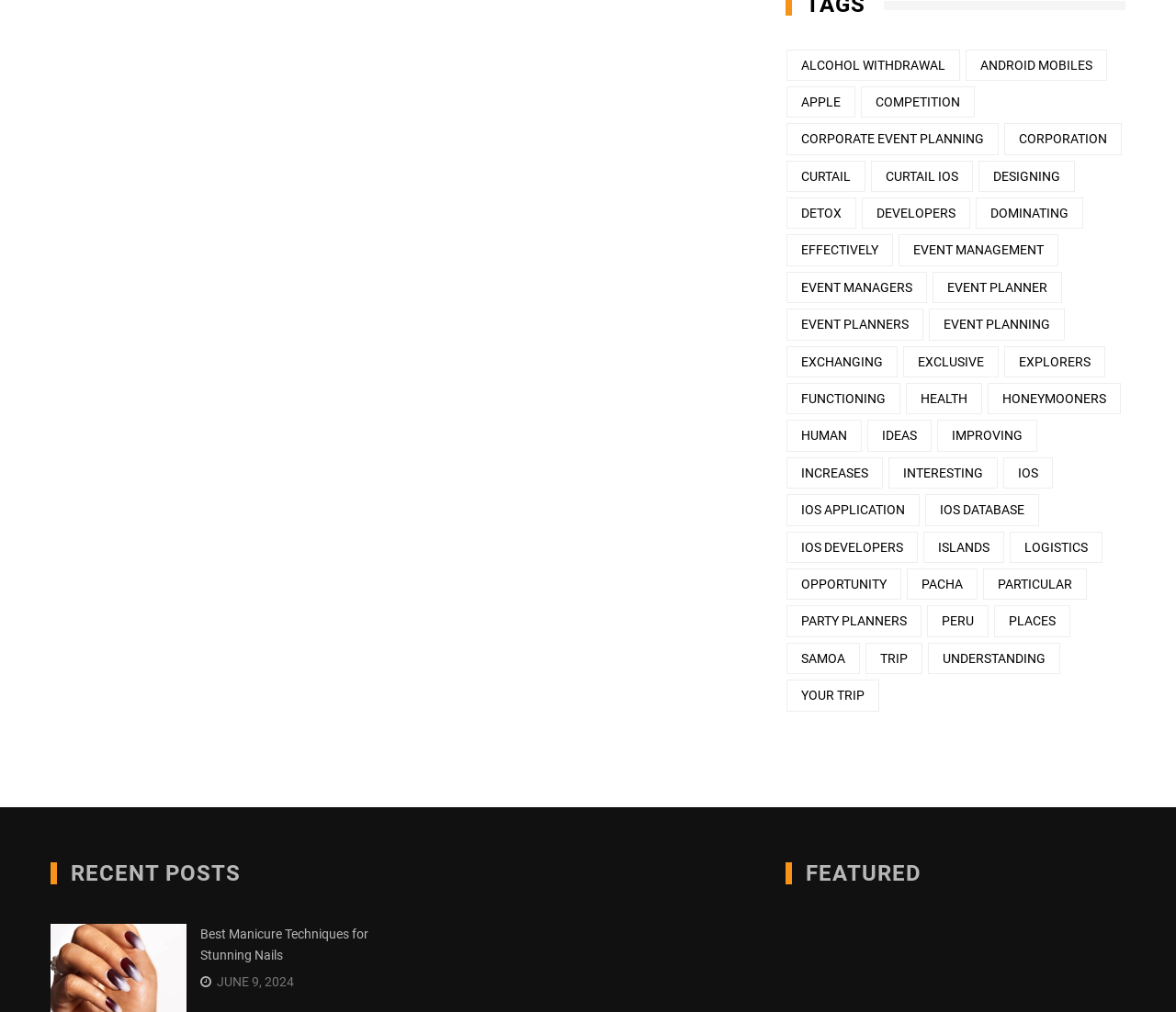Indicate the bounding box coordinates of the element that needs to be clicked to satisfy the following instruction: "Explore 'iOS Application'". The coordinates should be four float numbers between 0 and 1, i.e., [left, top, right, bottom].

[0.669, 0.488, 0.782, 0.52]